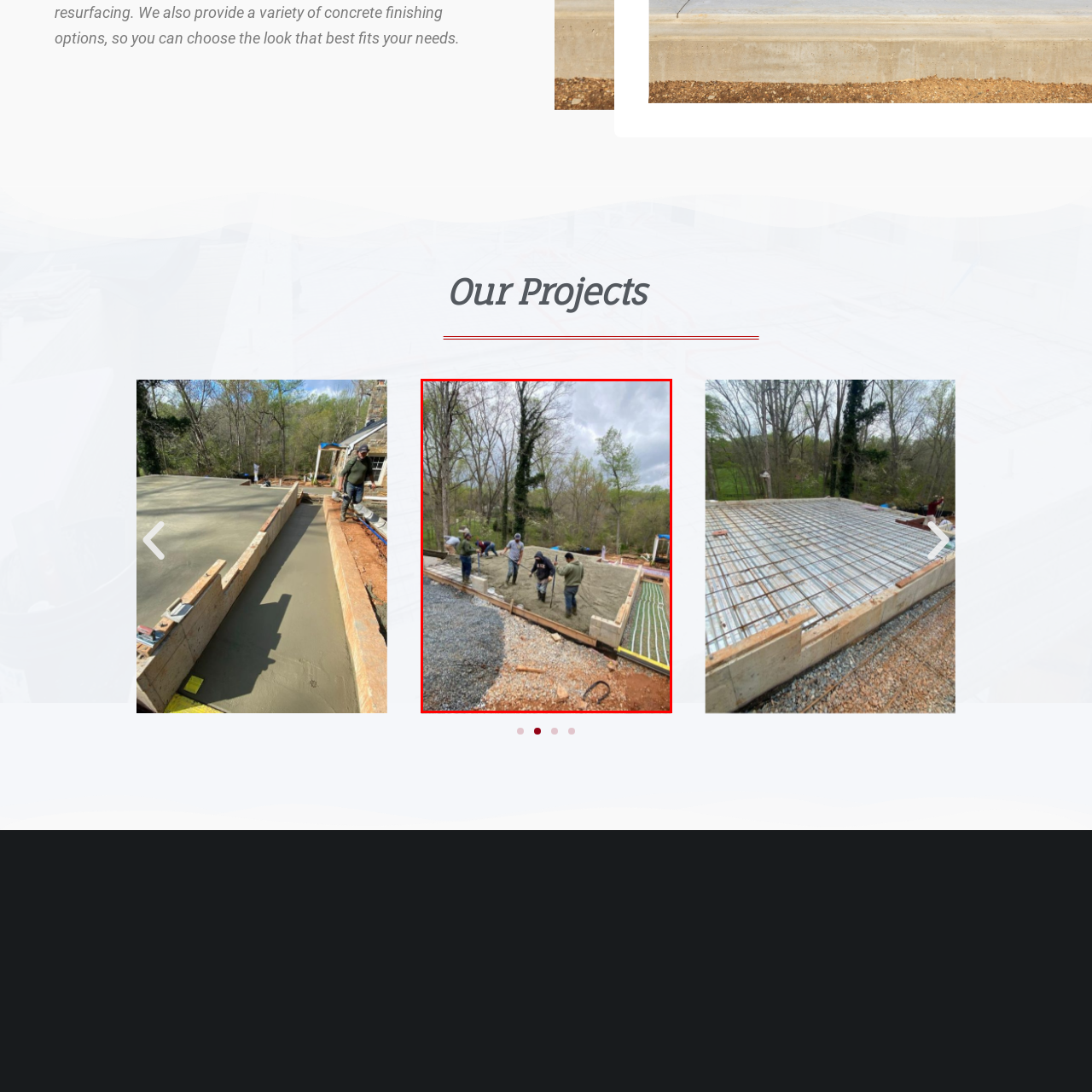Describe fully the image that is contained within the red bounding box.

In the image, a group of construction workers is actively engaged in pouring and leveling freshly mixed concrete on a building site. The scene captures a total of six individuals, dressed in casual work attire and protective gear, who are working diligently to create a smooth surface for a new foundation. Surrounding the area, there are various construction materials, including gravel and wooden framing, indicating the ongoing development. The lush greenery of trees in the background suggests that the site is situated in a natural setting, potentially indicating a residential project. The cloudy sky adds to the atmosphere of a typical workday, highlighting the physical labor involved in the construction process.